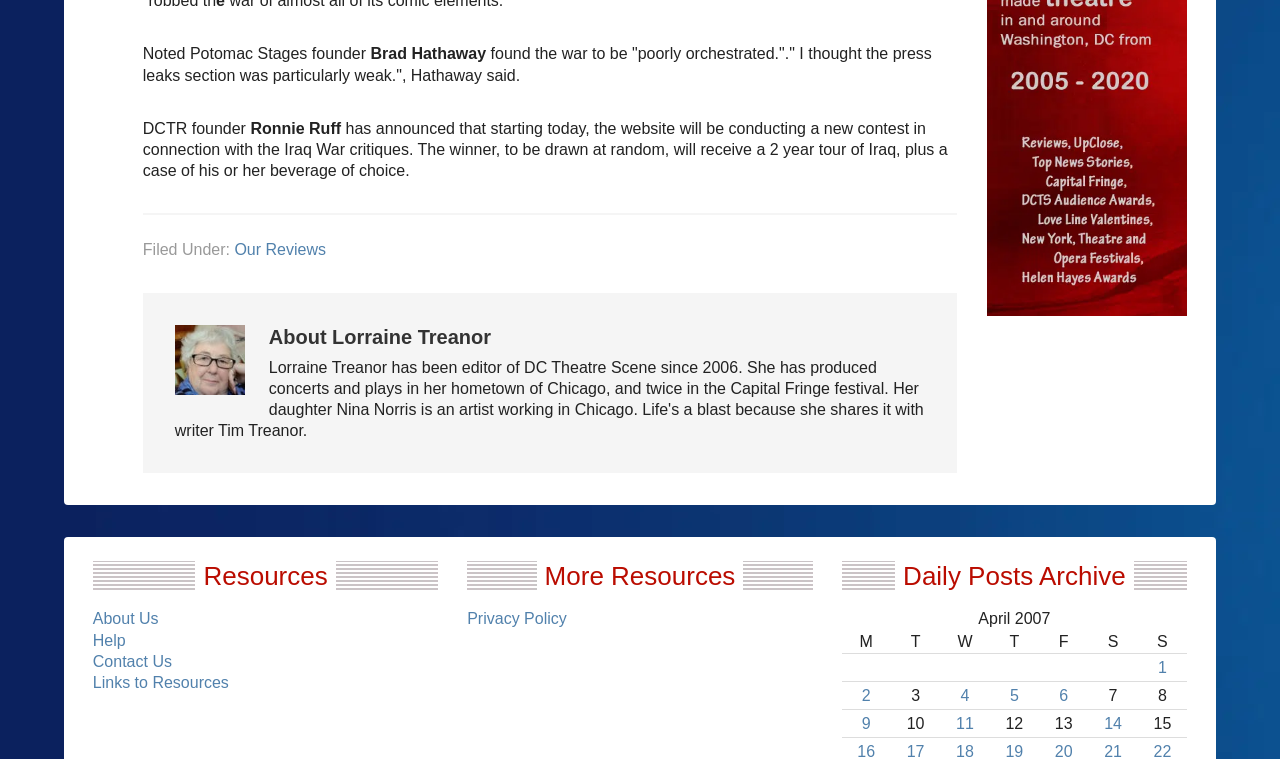Find the bounding box coordinates for the UI element whose description is: "Help". The coordinates should be four float numbers between 0 and 1, in the format [left, top, right, bottom].

[0.072, 0.832, 0.098, 0.855]